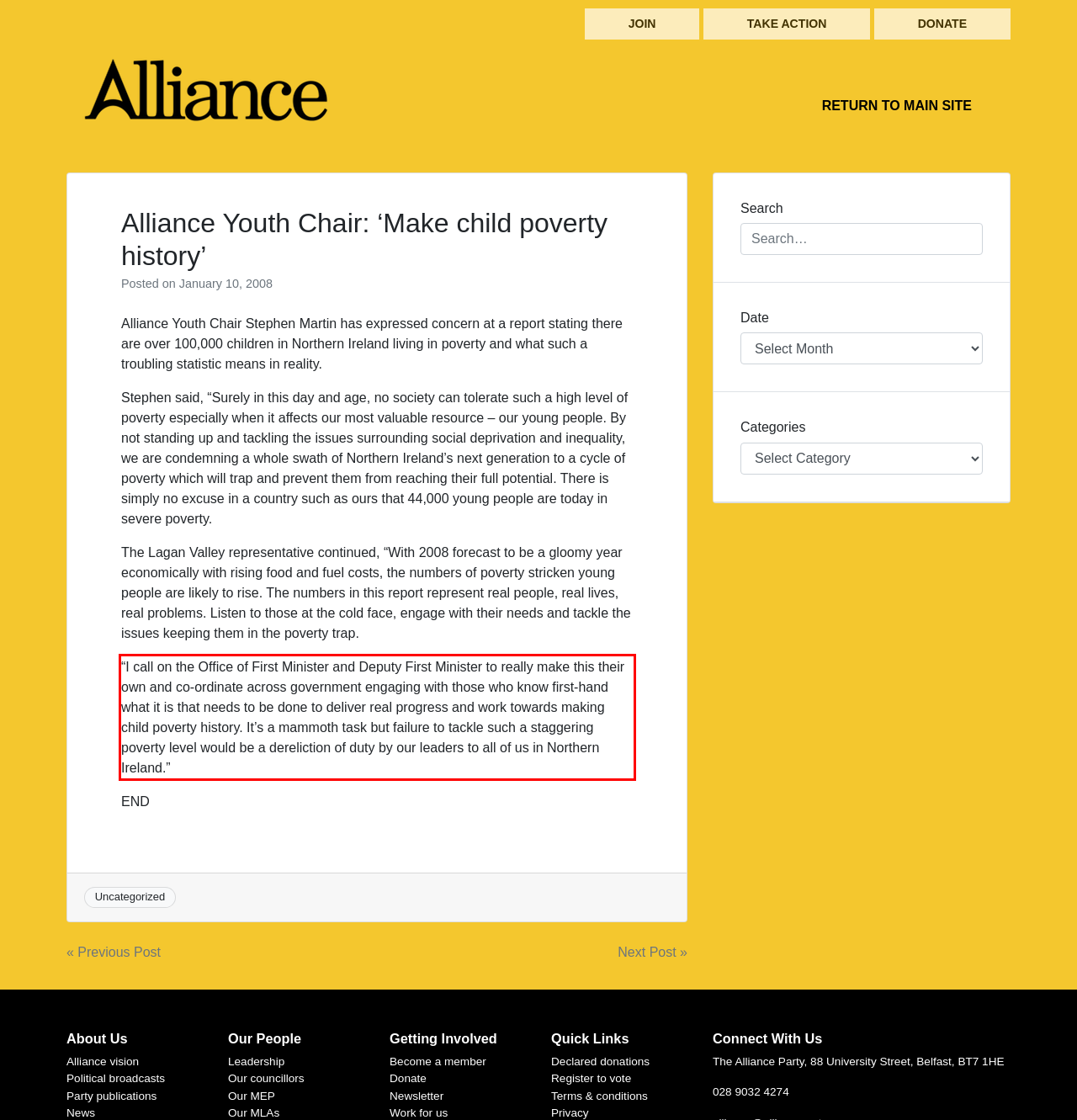There is a screenshot of a webpage with a red bounding box around a UI element. Please use OCR to extract the text within the red bounding box.

“I call on the Office of First Minister and Deputy First Minister to really make this their own and co-ordinate across government engaging with those who know first-hand what it is that needs to be done to deliver real progress and work towards making child poverty history. It’s a mammoth task but failure to tackle such a staggering poverty level would be a dereliction of duty by our leaders to all of us in Northern Ireland.”